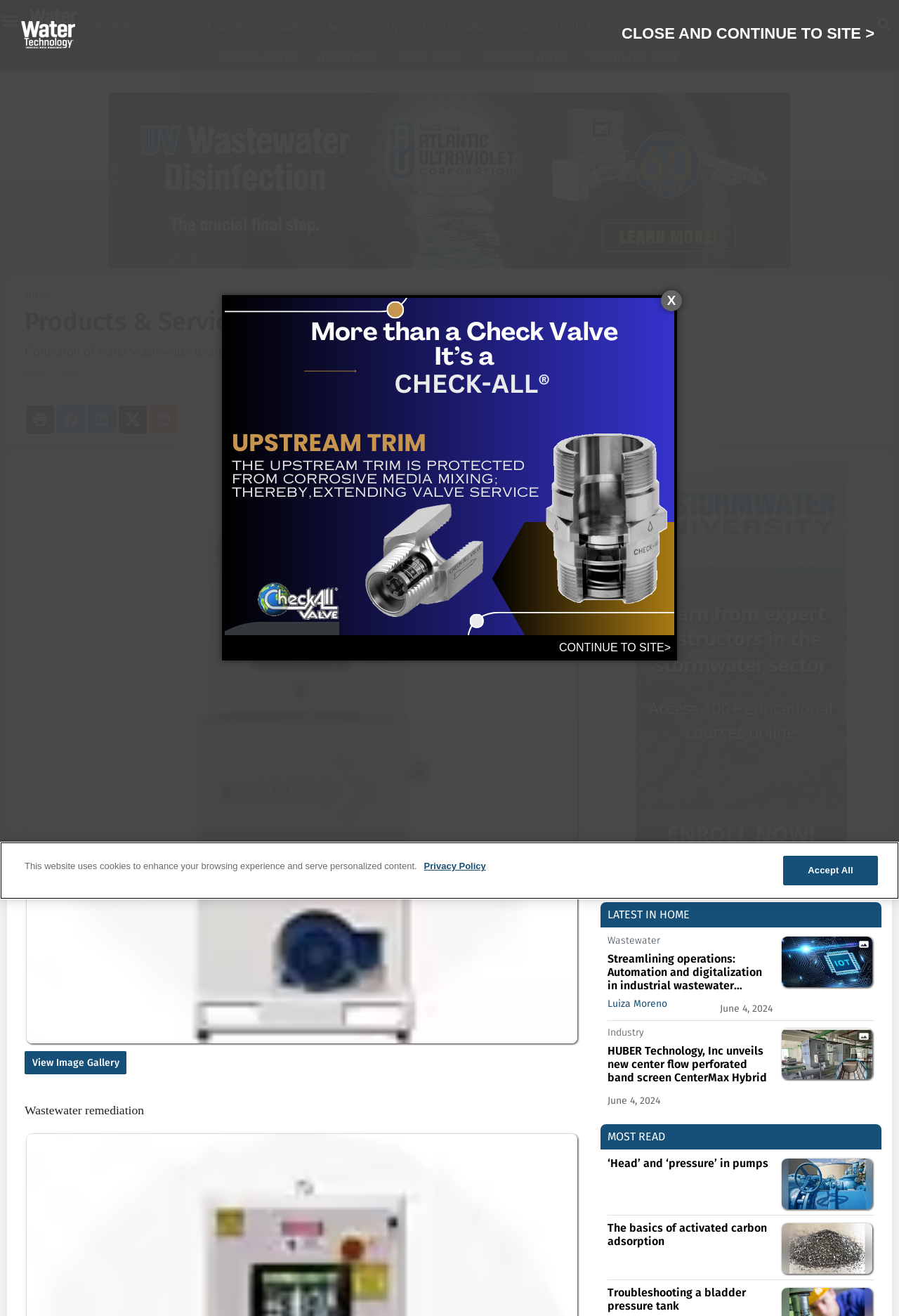Please identify the bounding box coordinates of the region to click in order to complete the task: "Click on the 'Wastewater' link". The coordinates must be four float numbers between 0 and 1, specified as [left, top, right, bottom].

[0.352, 0.038, 0.42, 0.048]